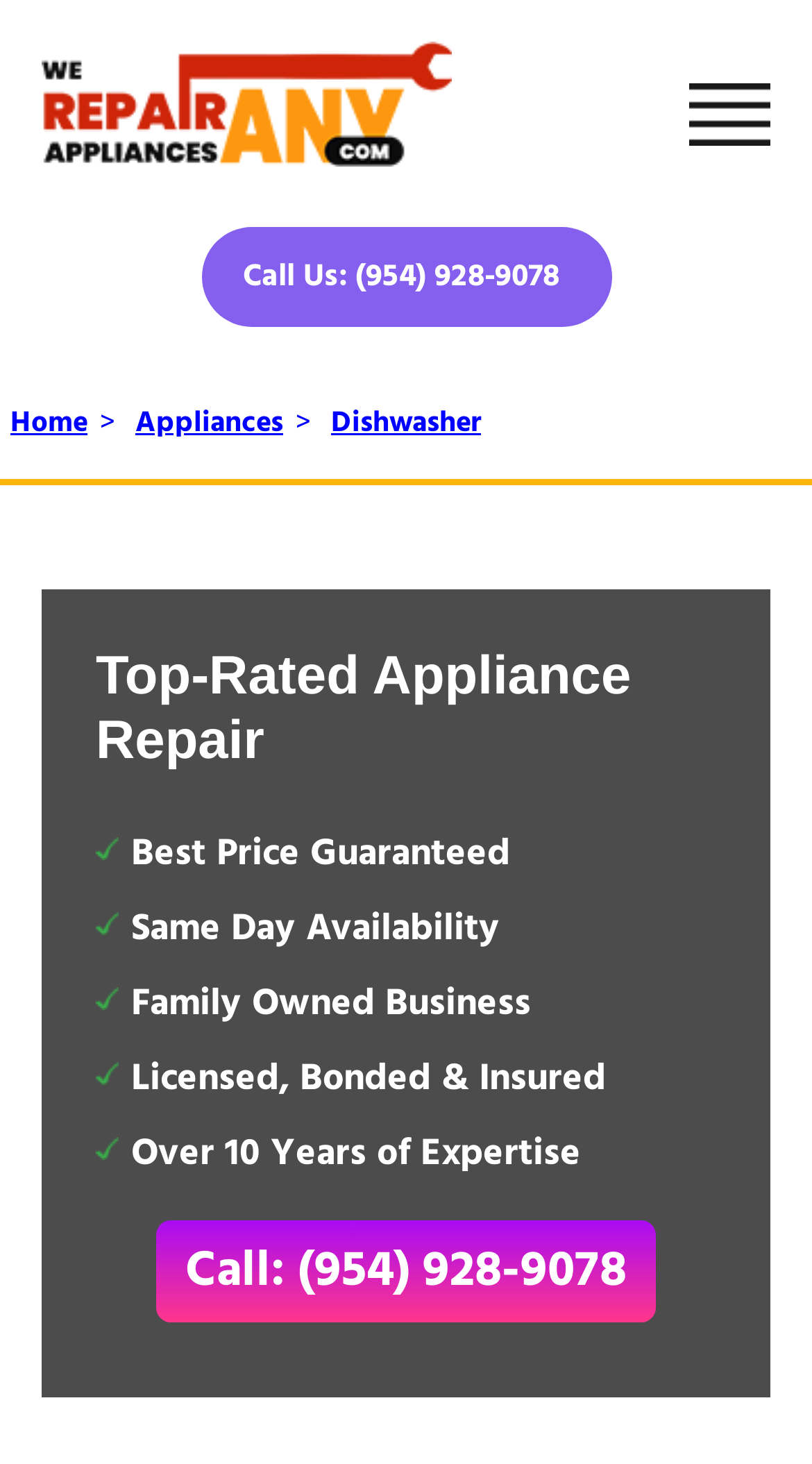Using the description: "Home", determine the UI element's bounding box coordinates. Ensure the coordinates are in the format of four float numbers between 0 and 1, i.e., [left, top, right, bottom].

[0.013, 0.273, 0.108, 0.306]